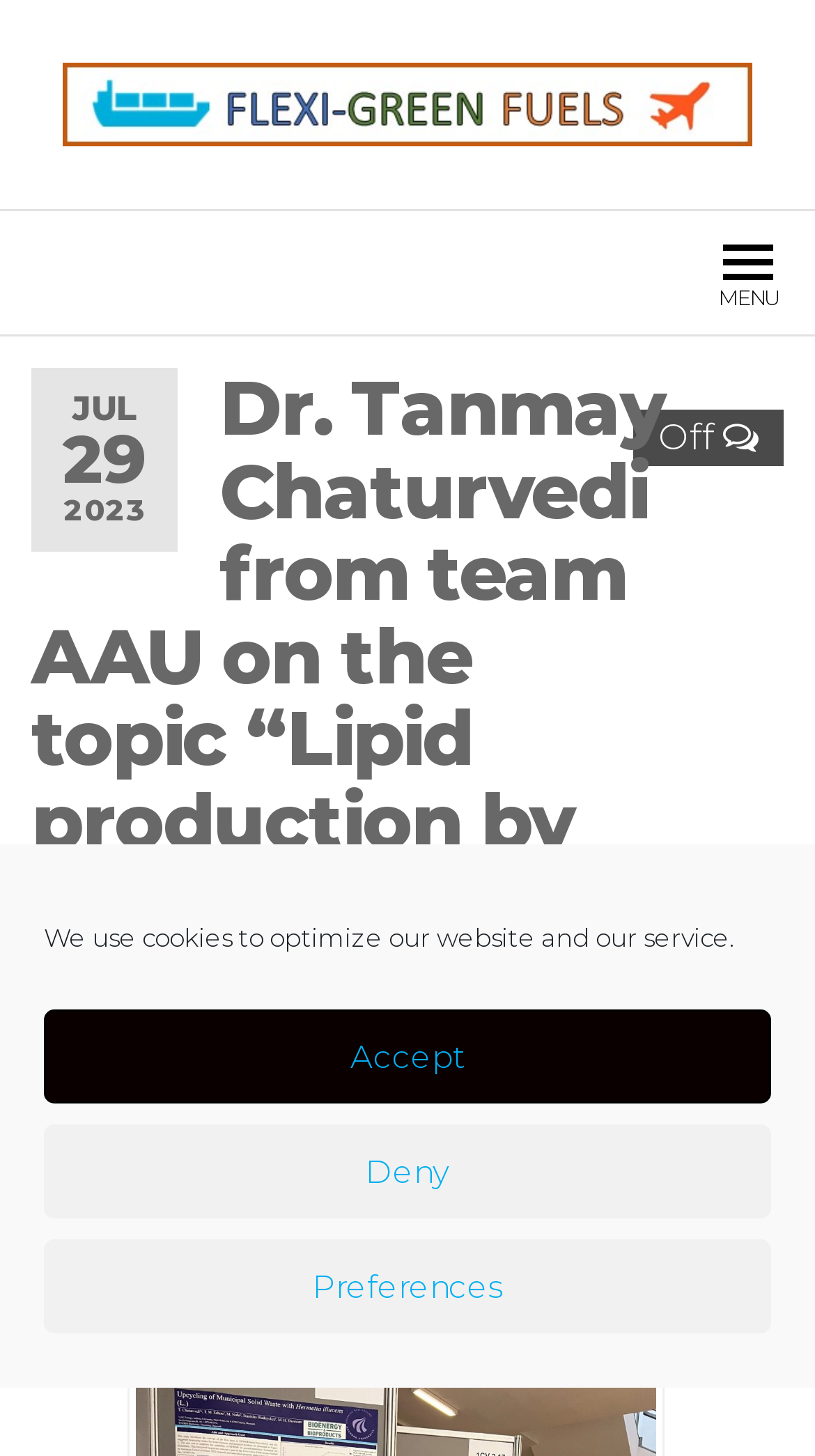Refer to the image and answer the question with as much detail as possible: What is the current month and year?

The current month and year are mentioned in the top-right corner of the webpage, with 'JUL' and '2023' displayed separately.